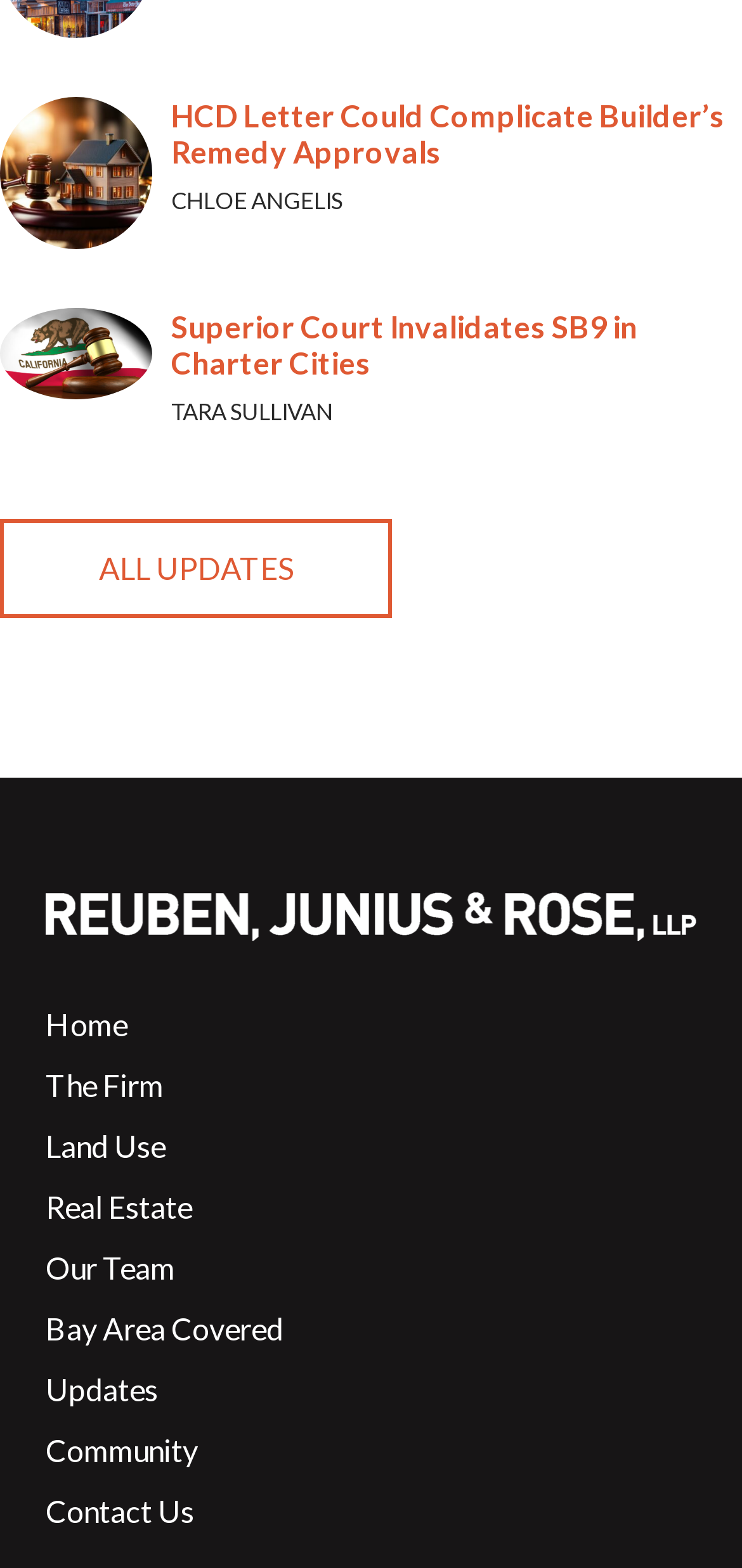Please answer the following question using a single word or phrase: 
What is the position of the 'Land Use' menu item?

third